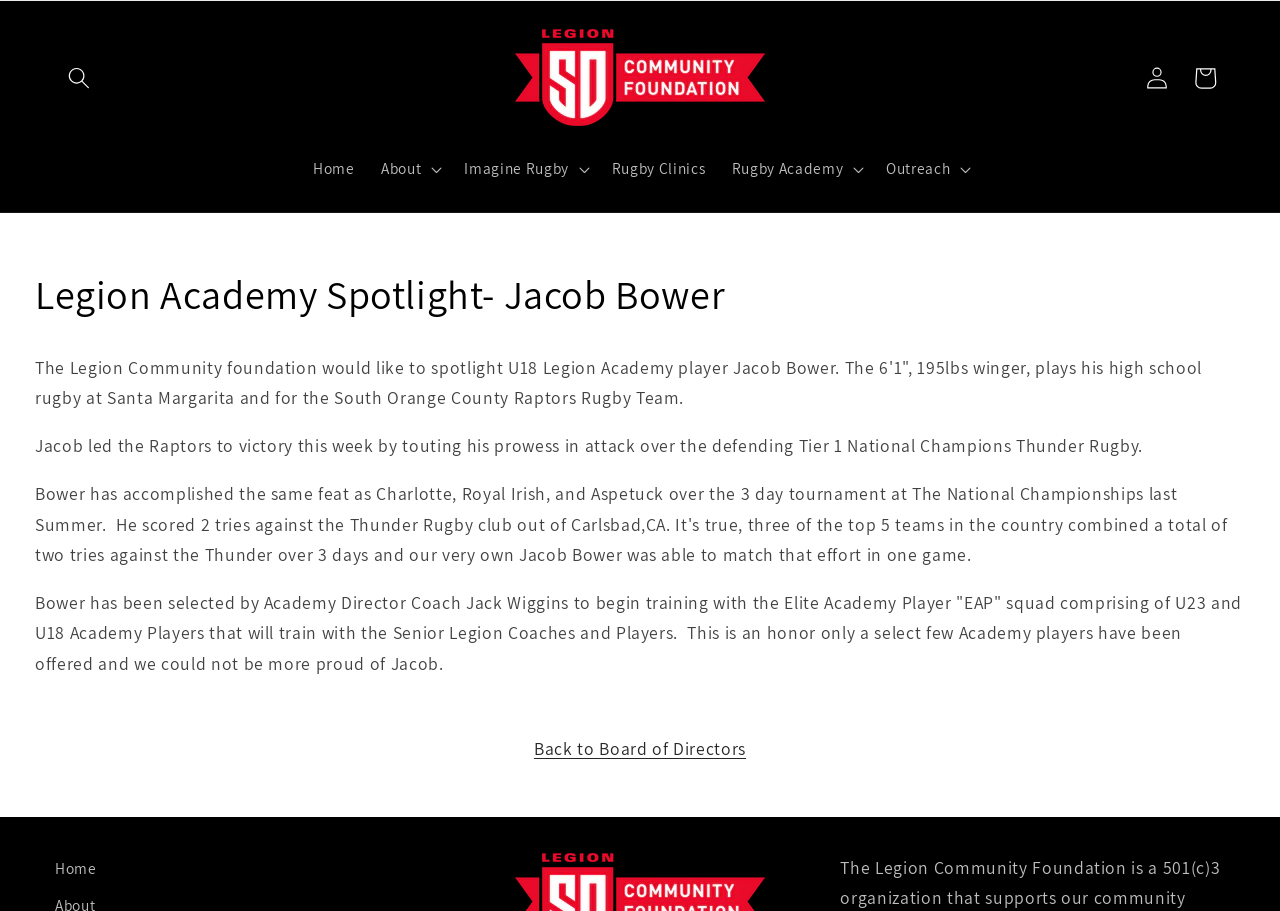Could you indicate the bounding box coordinates of the region to click in order to complete this instruction: "Go to Home".

[0.234, 0.16, 0.287, 0.211]